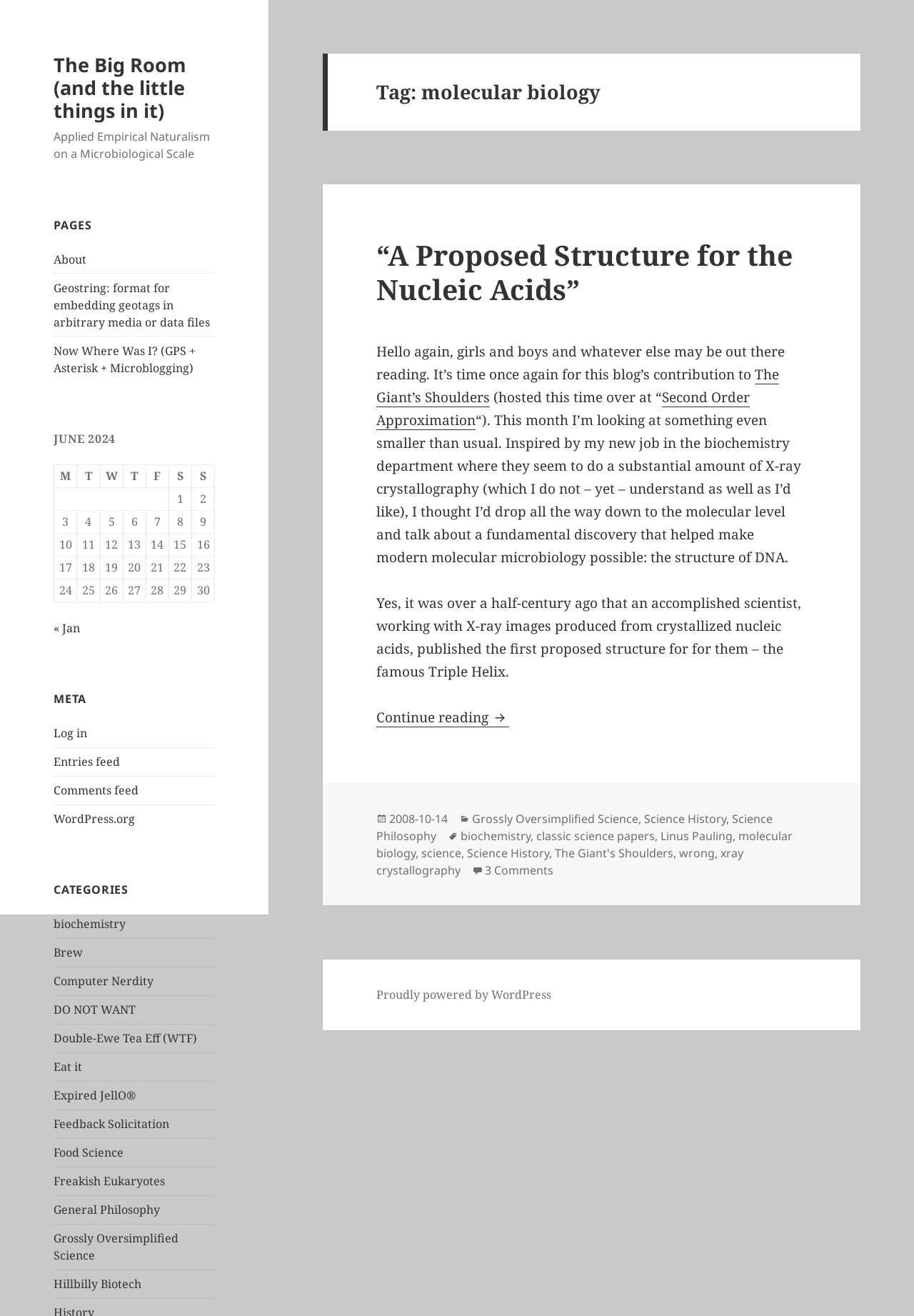Highlight the bounding box coordinates of the element you need to click to perform the following instruction: "Browse the 'biochemistry' category."

[0.059, 0.696, 0.138, 0.708]